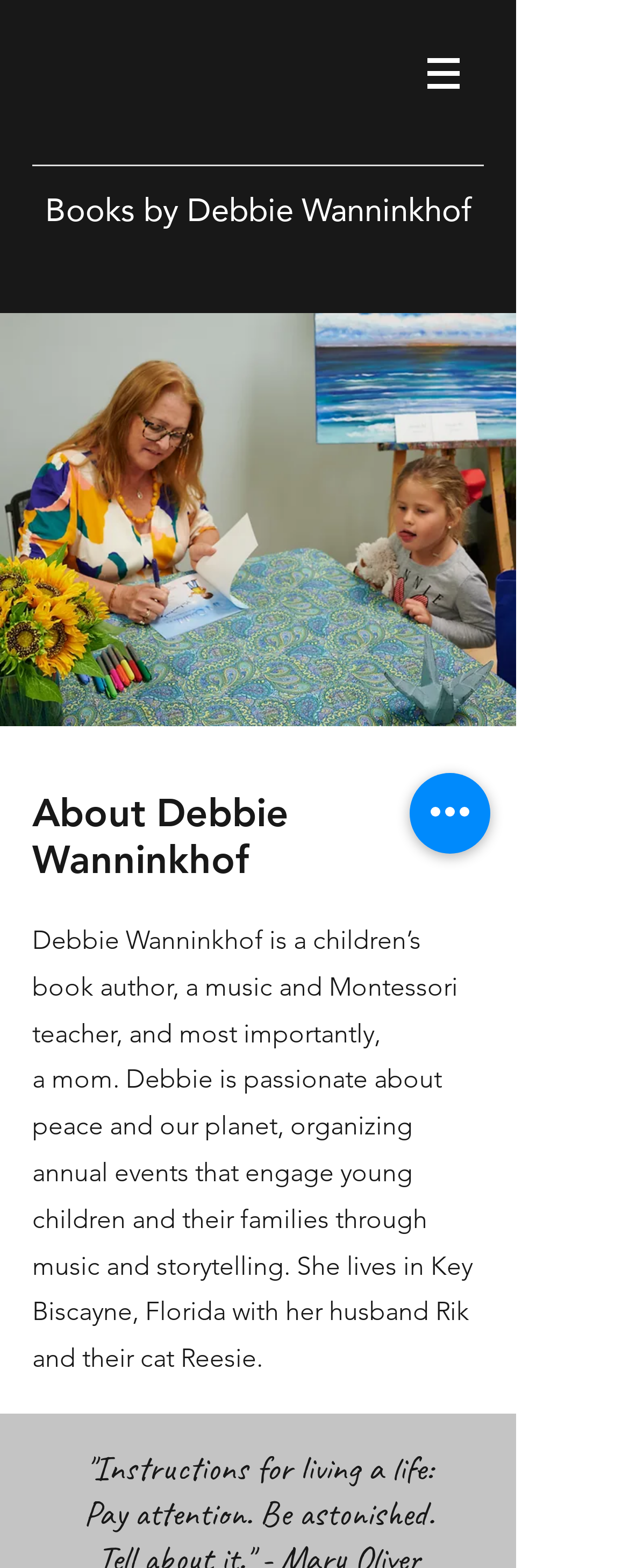Please extract the primary headline from the webpage.

About Debbie Wanninkhof